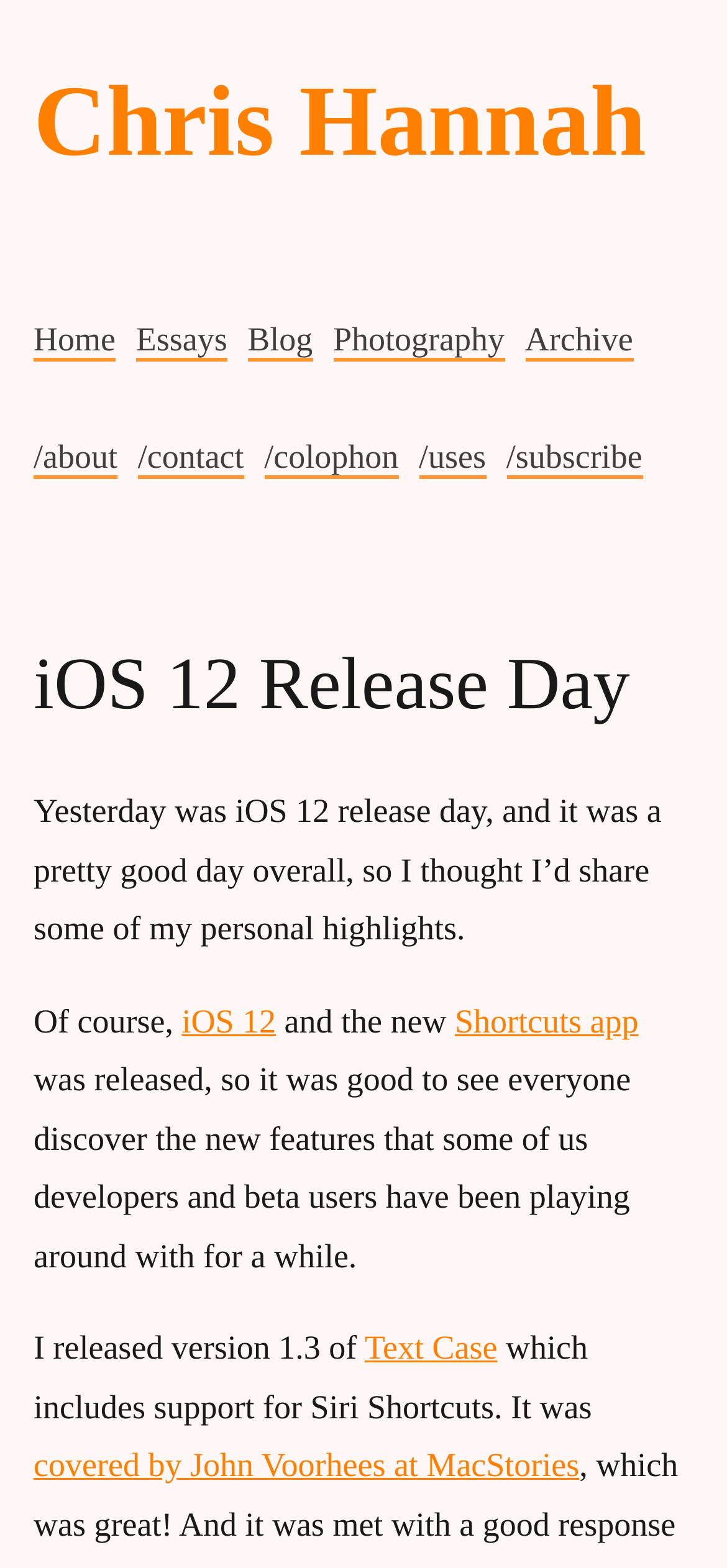What is the name of the app mentioned in the article?
By examining the image, provide a one-word or phrase answer.

Text Case